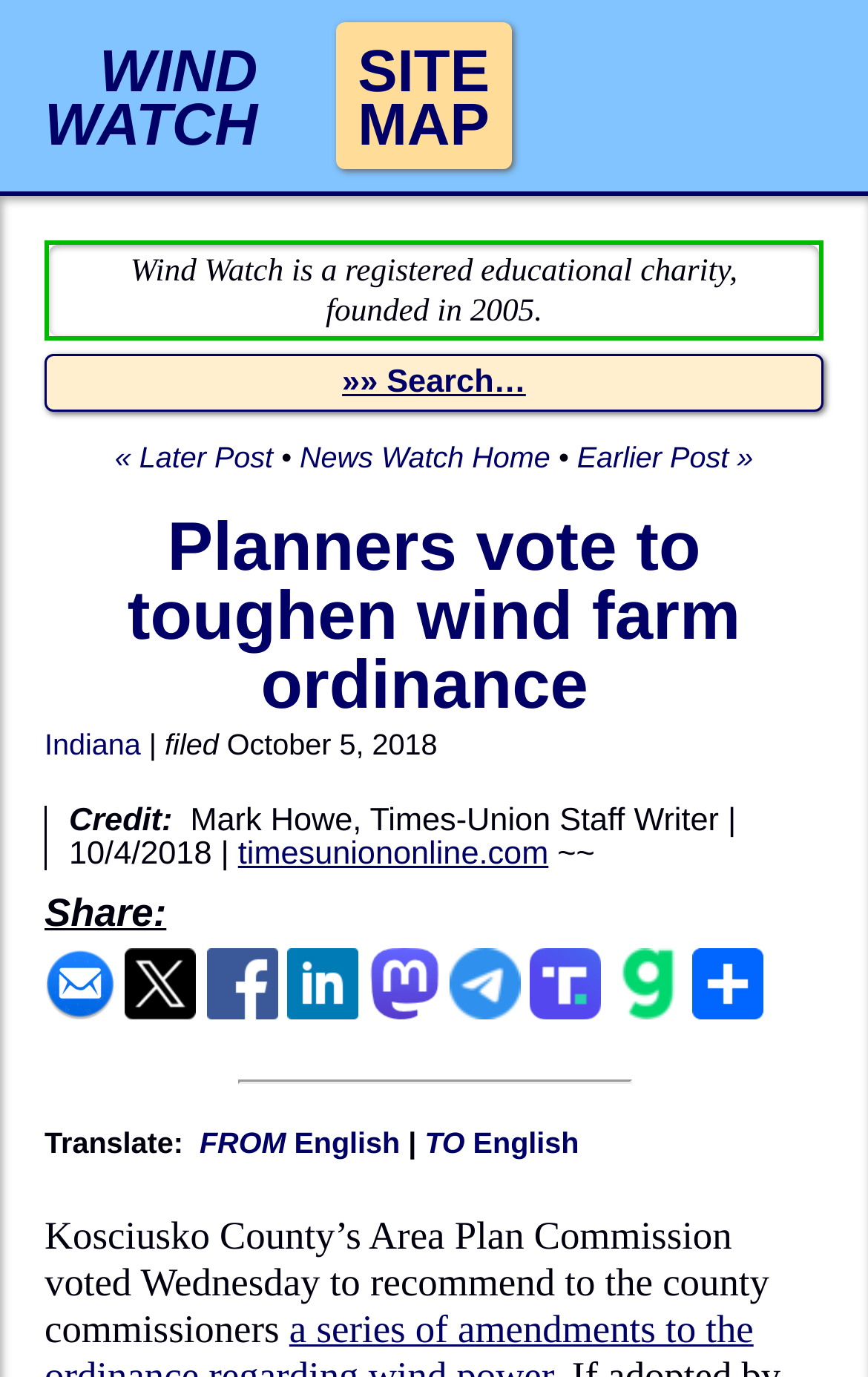Determine the coordinates of the bounding box that should be clicked to complete the instruction: "Go to News Watch Home". The coordinates should be represented by four float numbers between 0 and 1: [left, top, right, bottom].

[0.345, 0.32, 0.634, 0.344]